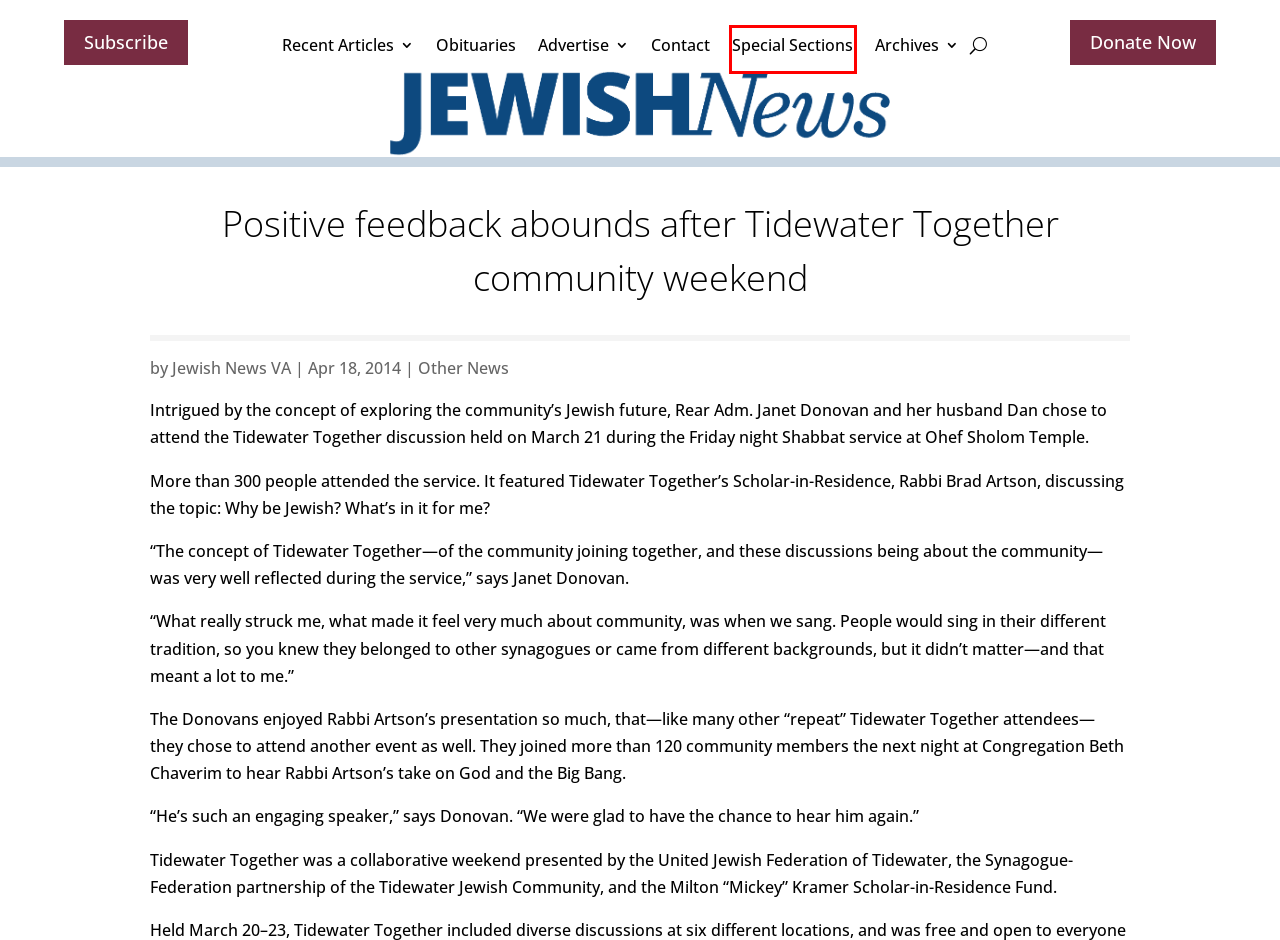You are presented with a screenshot of a webpage with a red bounding box. Select the webpage description that most closely matches the new webpage after clicking the element inside the red bounding box. The options are:
A. Jewish News VA | Jewish News
B. Advertise | Jewish News
C. Other News | Jewish News
D. Recent Articles | Jewish News
E. Obituaries | Jewish News
F. Donate | Jewish News
G. Special Sections (old) | Jewish News
H. Subscribe to Jewish News | Jewish News

G